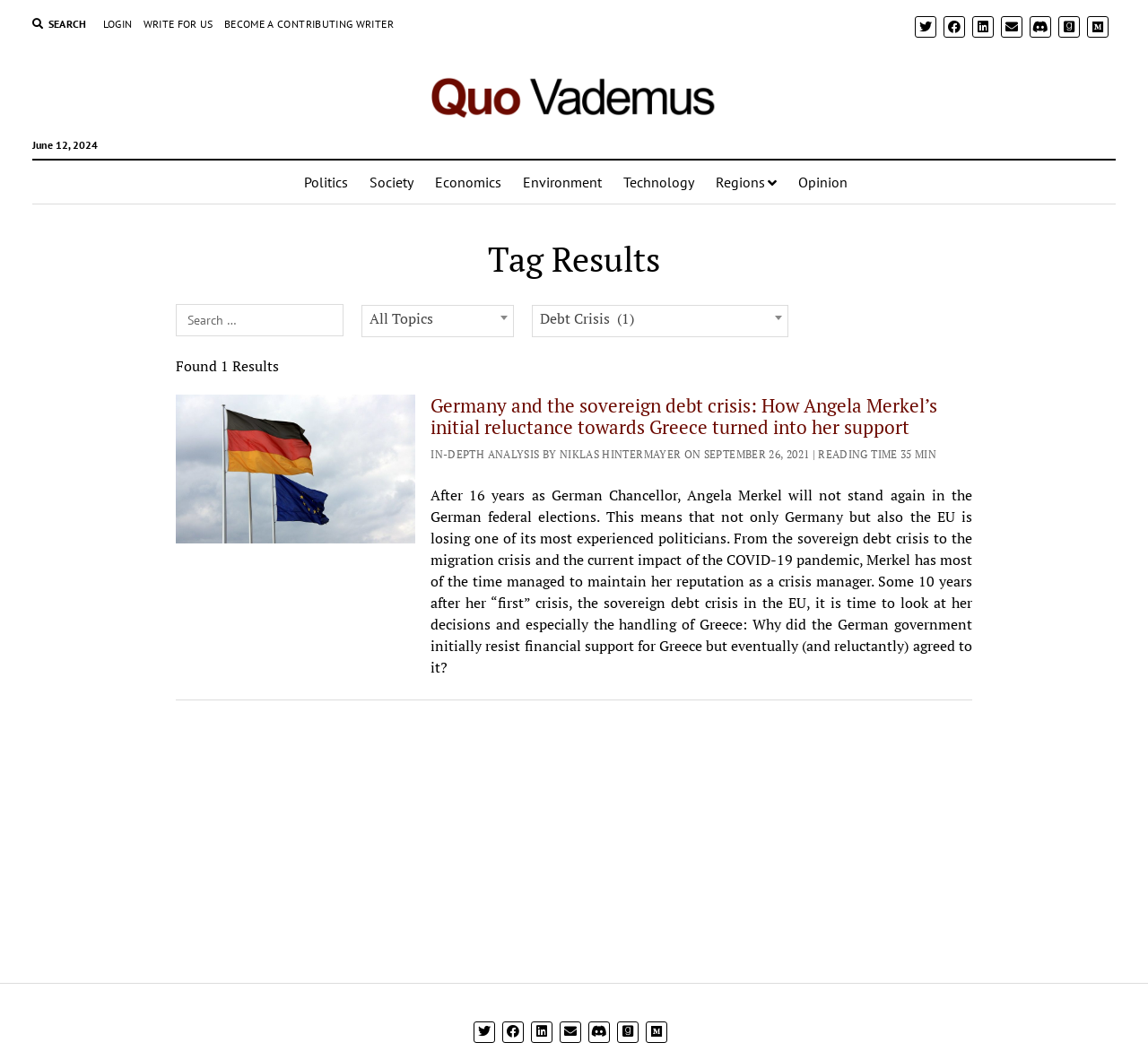Please provide the bounding box coordinates for the element that needs to be clicked to perform the following instruction: "Filter articles by the 'Debt Crisis' tag". The coordinates should be given as four float numbers between 0 and 1, i.e., [left, top, right, bottom].

[0.463, 0.287, 0.687, 0.318]